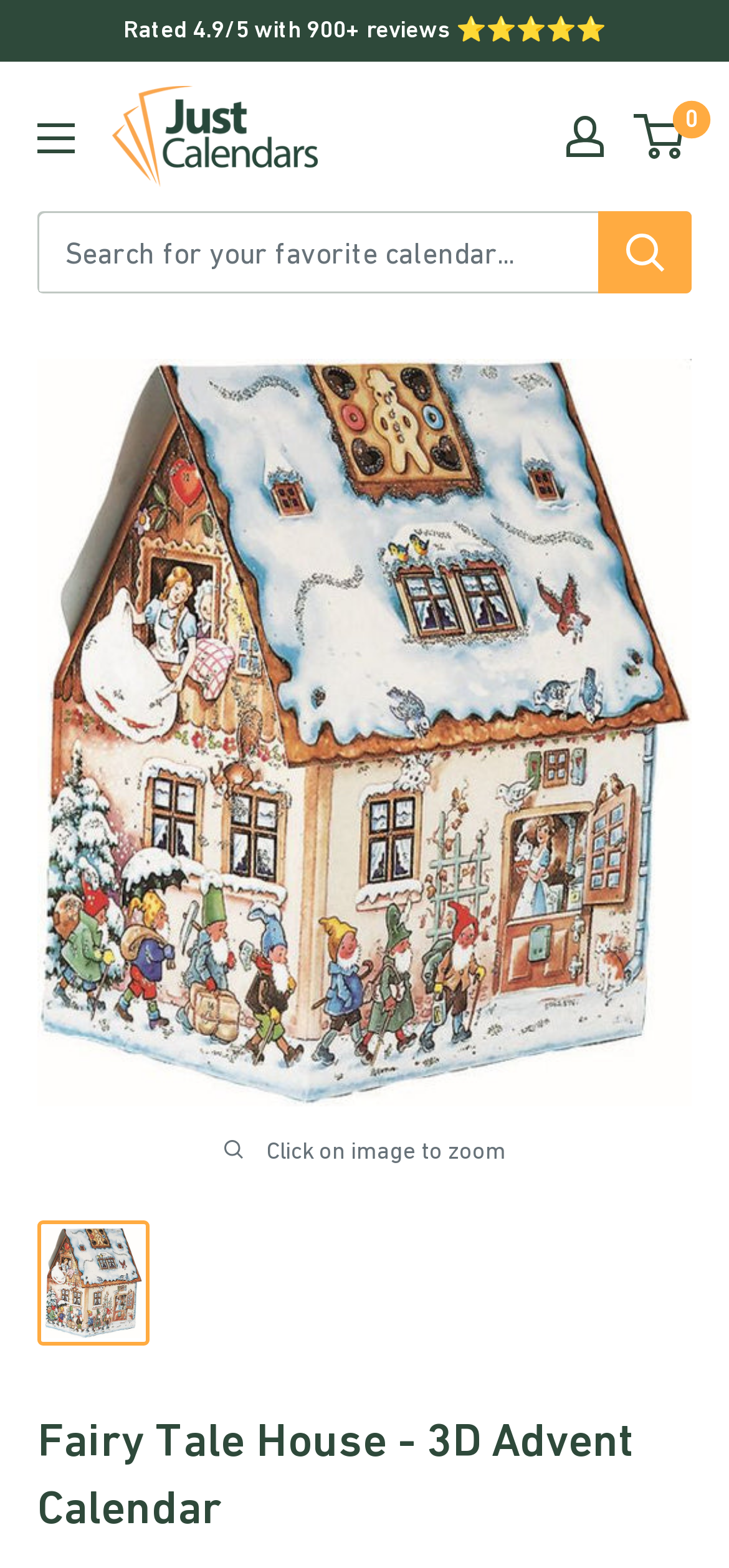Please determine the bounding box coordinates of the element to click in order to execute the following instruction: "Go to the product page". The coordinates should be four float numbers between 0 and 1, specified as [left, top, right, bottom].

[0.051, 0.778, 0.205, 0.858]